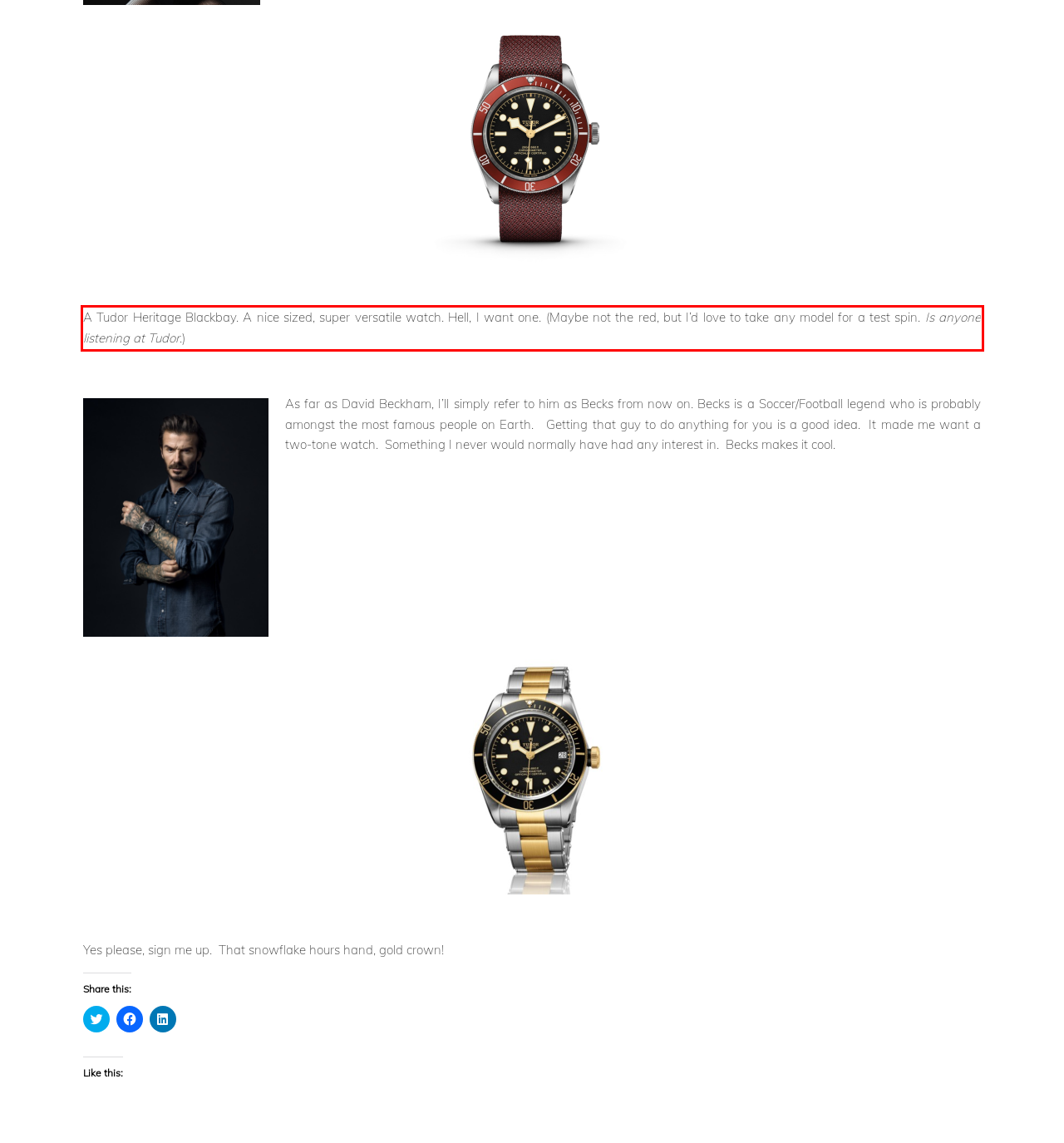Please perform OCR on the UI element surrounded by the red bounding box in the given webpage screenshot and extract its text content.

A Tudor Heritage Blackbay. A nice sized, super versatile watch. Hell, I want one. (Maybe not the red, but I’d love to take any model for a test spin. Is anyone listening at Tudor.)